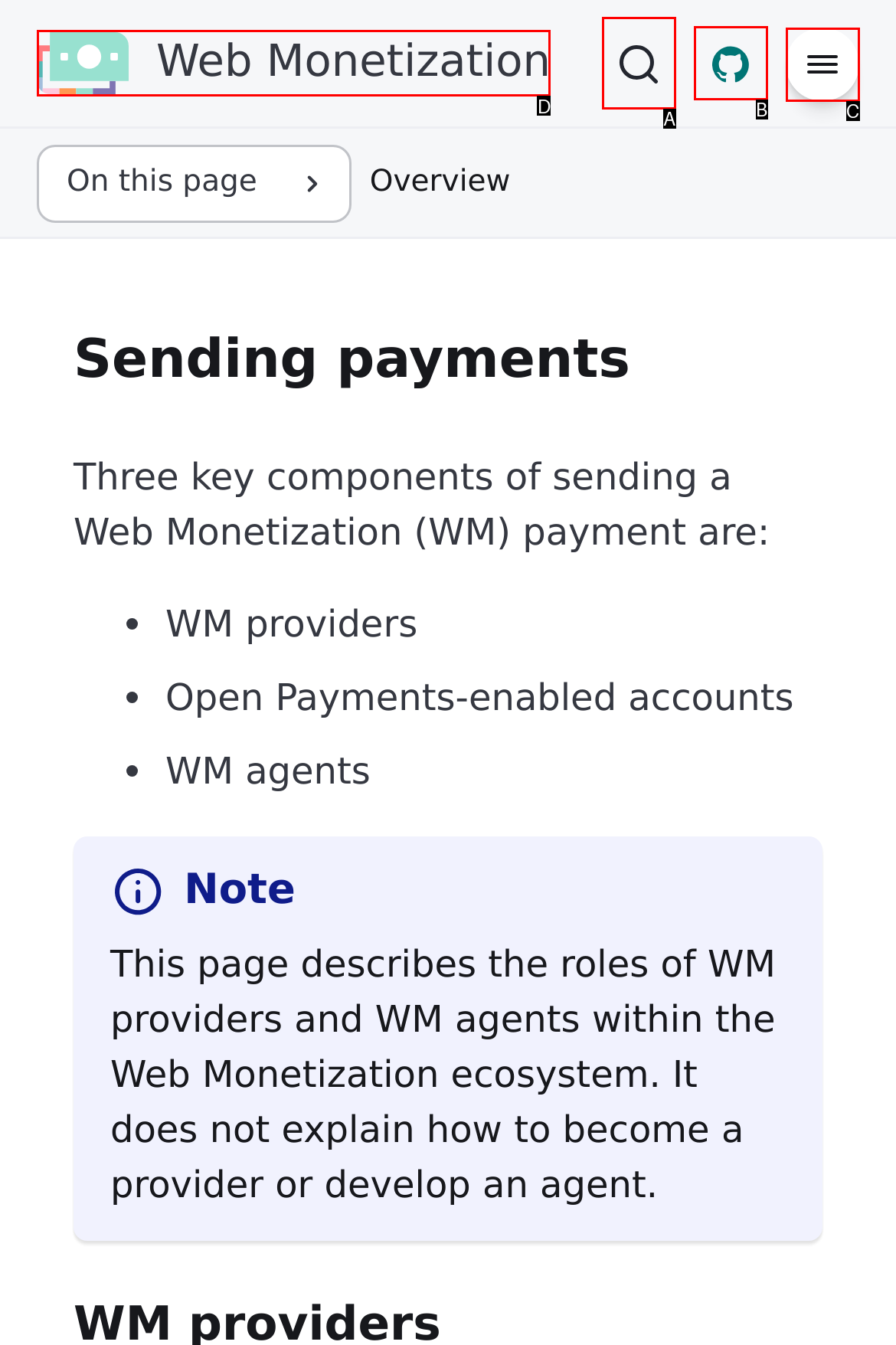Pick the option that best fits the description: Web Monetization. Reply with the letter of the matching option directly.

D